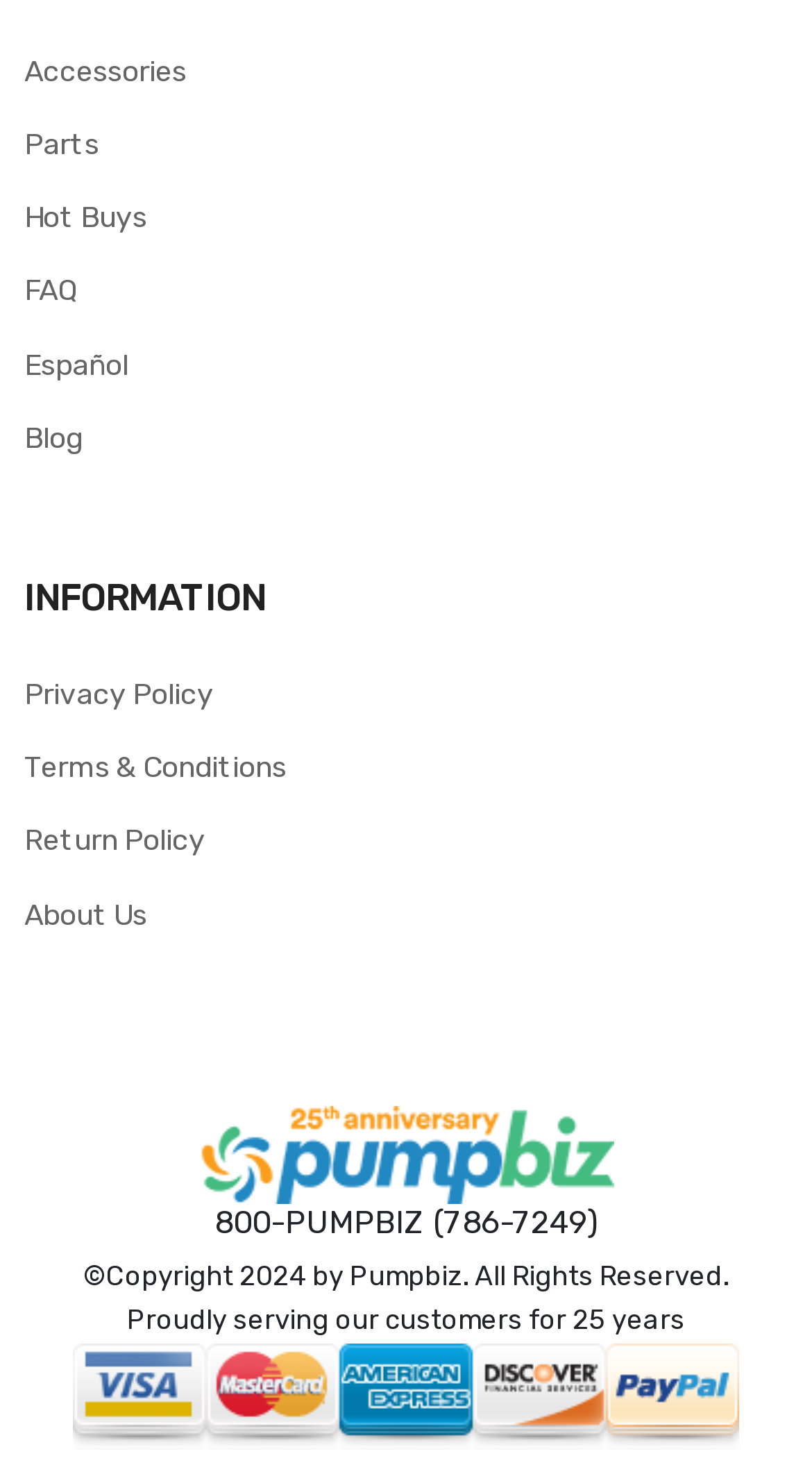Identify the coordinates of the bounding box for the element described below: "parent_node: 800-PUMPBIZ (786-7249) title="Home"". Return the coordinates as four float numbers between 0 and 1: [left, top, right, bottom].

[0.244, 0.751, 0.756, 0.818]